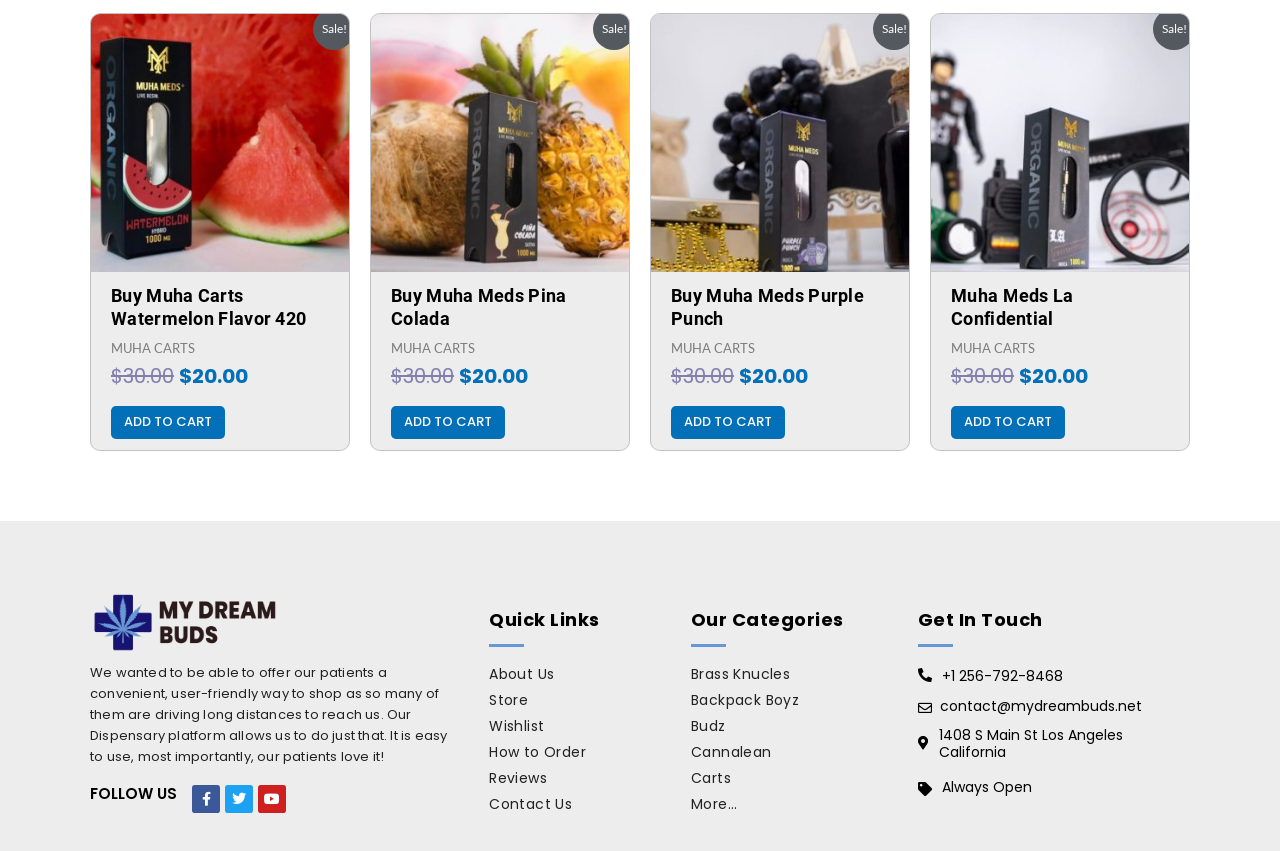Could you provide the bounding box coordinates for the portion of the screen to click to complete this instruction: "Buy Muha Carts Watermelon Flavor 420"?

[0.087, 0.333, 0.257, 0.4]